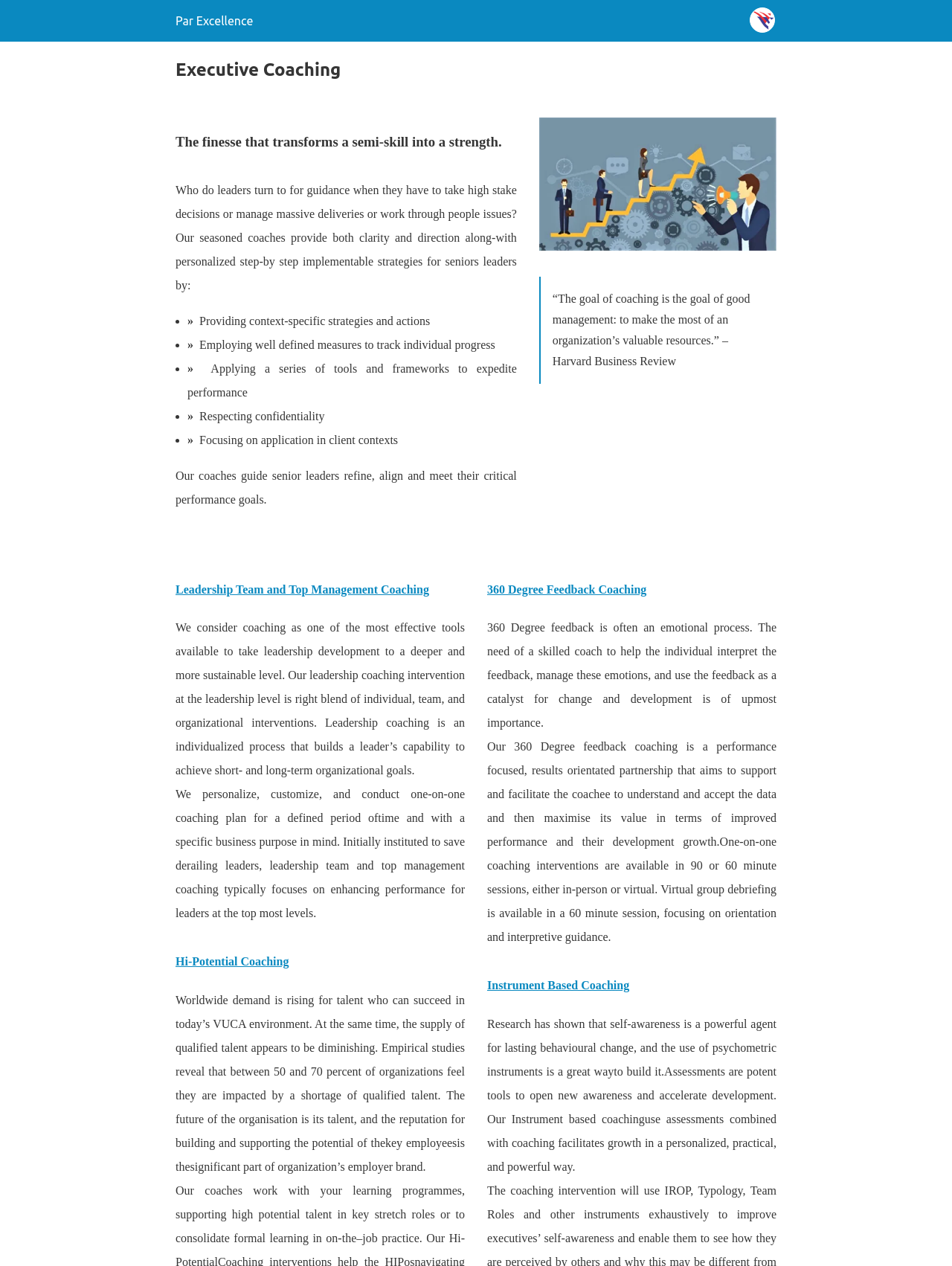Bounding box coordinates must be specified in the format (top-left x, top-left y, bottom-right x, bottom-right y). All values should be floating point numbers between 0 and 1. What are the bounding box coordinates of the UI element described as: 360 Degree Feedback Coaching

[0.512, 0.461, 0.679, 0.471]